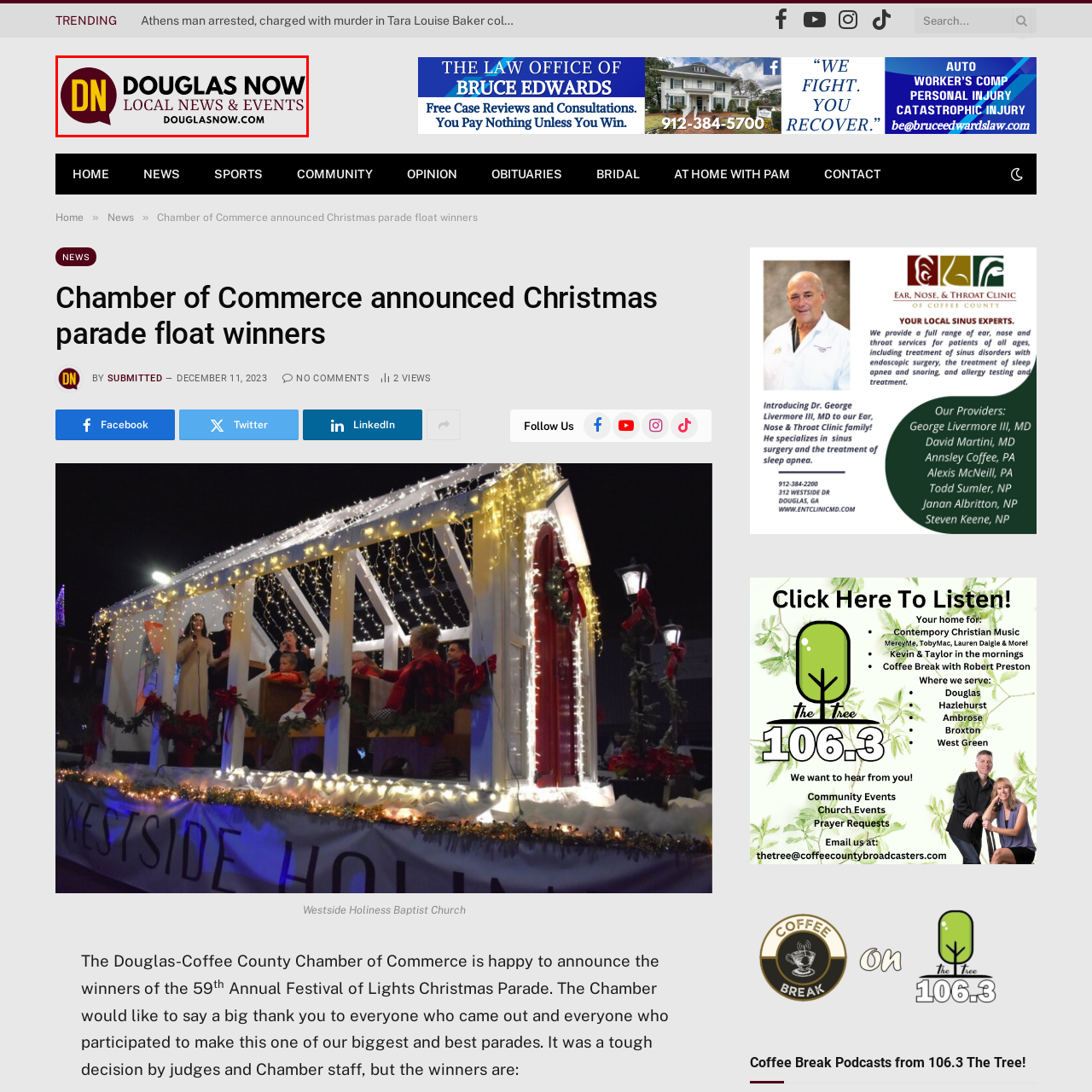Write a thorough description of the contents of the image marked by the red outline.

The image features the logo for Douglas Now, a local news and events platform. Displaying the initials "DN" prominently in bold, yellow letters against a dark maroon speech bubble, it emphasizes the source of community updates and announcements. Below the initials, the full name "DOUGLAS NOW" is presented in sleek, modern typography, followed by the tagline "LOCAL NEWS & EVENTS" in a smaller font. The website URL, "DOUGLASNOW.COM," is also included, inviting viewers to visit for more information on local happenings. This branding encapsulates a focus on serving the Douglas community with relevant and timely news.